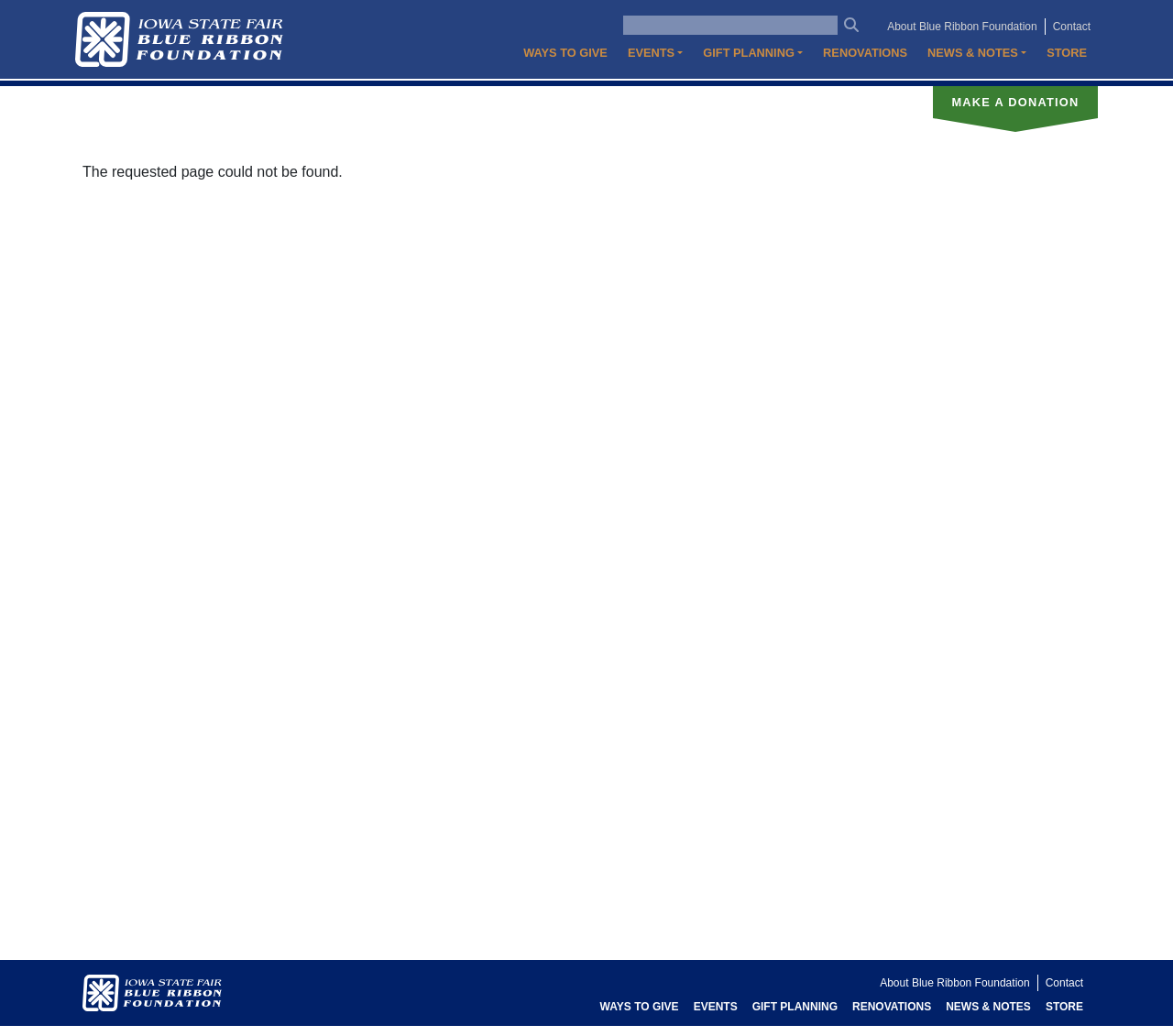Locate the coordinates of the bounding box for the clickable region that fulfills this instruction: "Make a donation".

[0.795, 0.083, 0.936, 0.114]